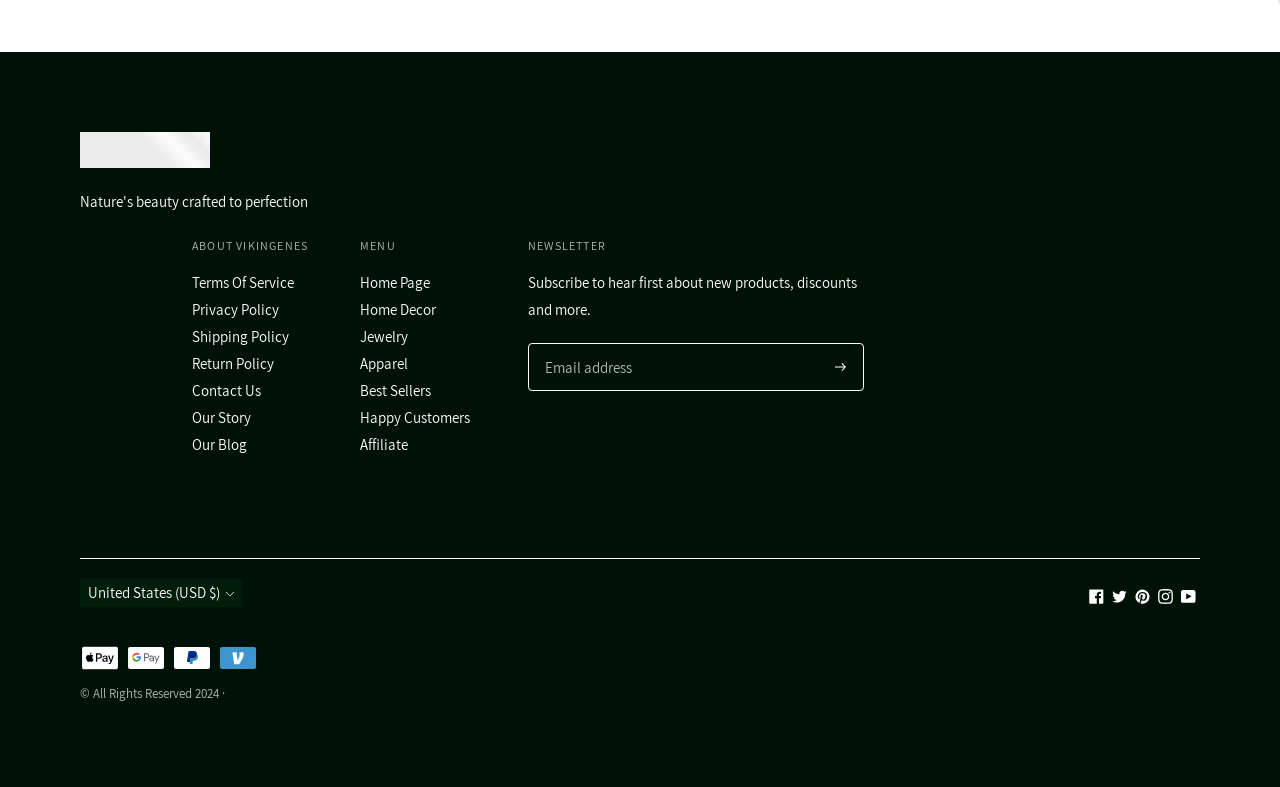Locate the bounding box coordinates of the element that needs to be clicked to carry out the instruction: "Subscribe to the newsletter". The coordinates should be given as four float numbers ranging from 0 to 1, i.e., [left, top, right, bottom].

[0.412, 0.436, 0.675, 0.497]